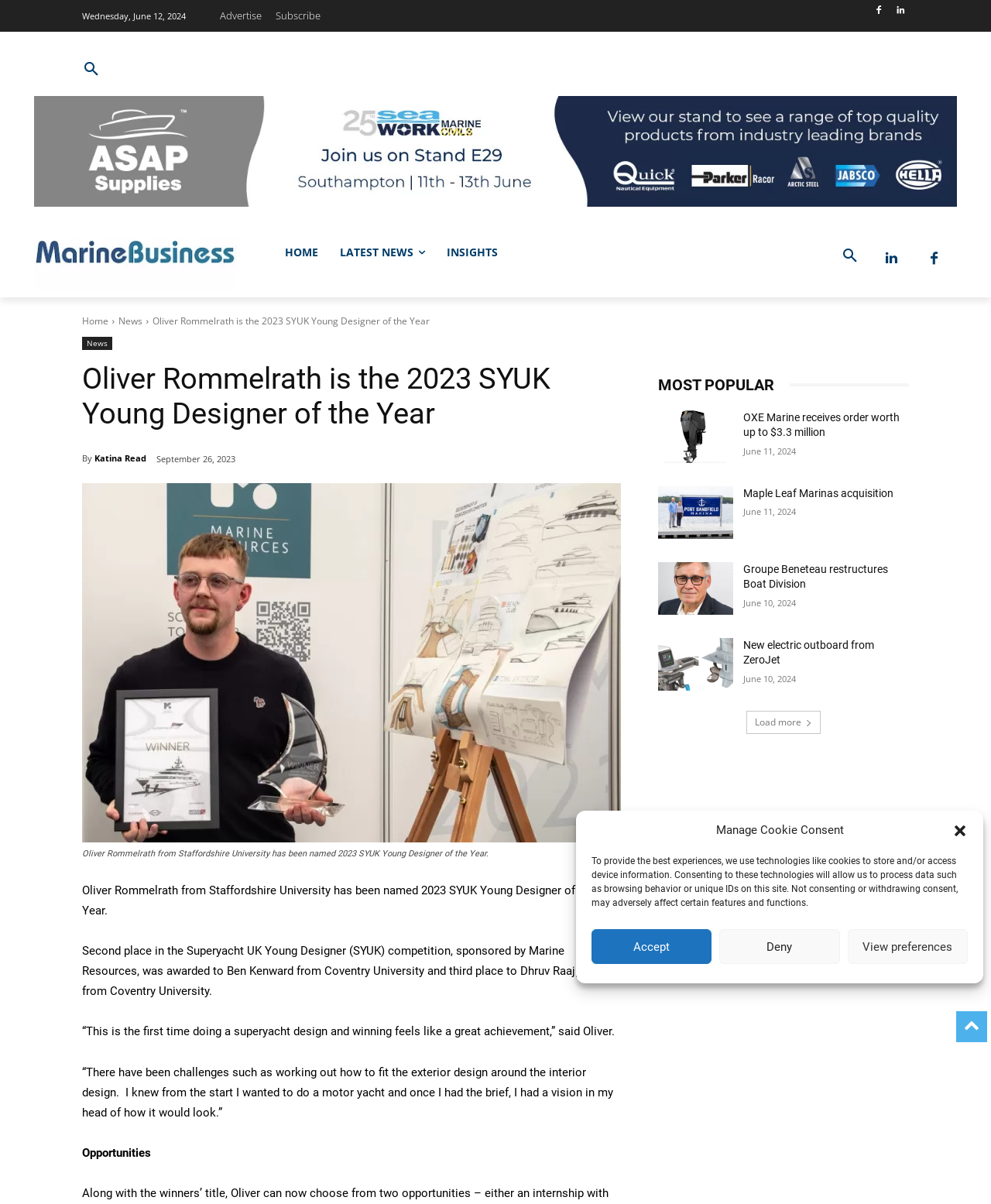What is the main heading displayed on the webpage? Please provide the text.

Oliver Rommelrath is the 2023 SYUK Young Designer of the Year